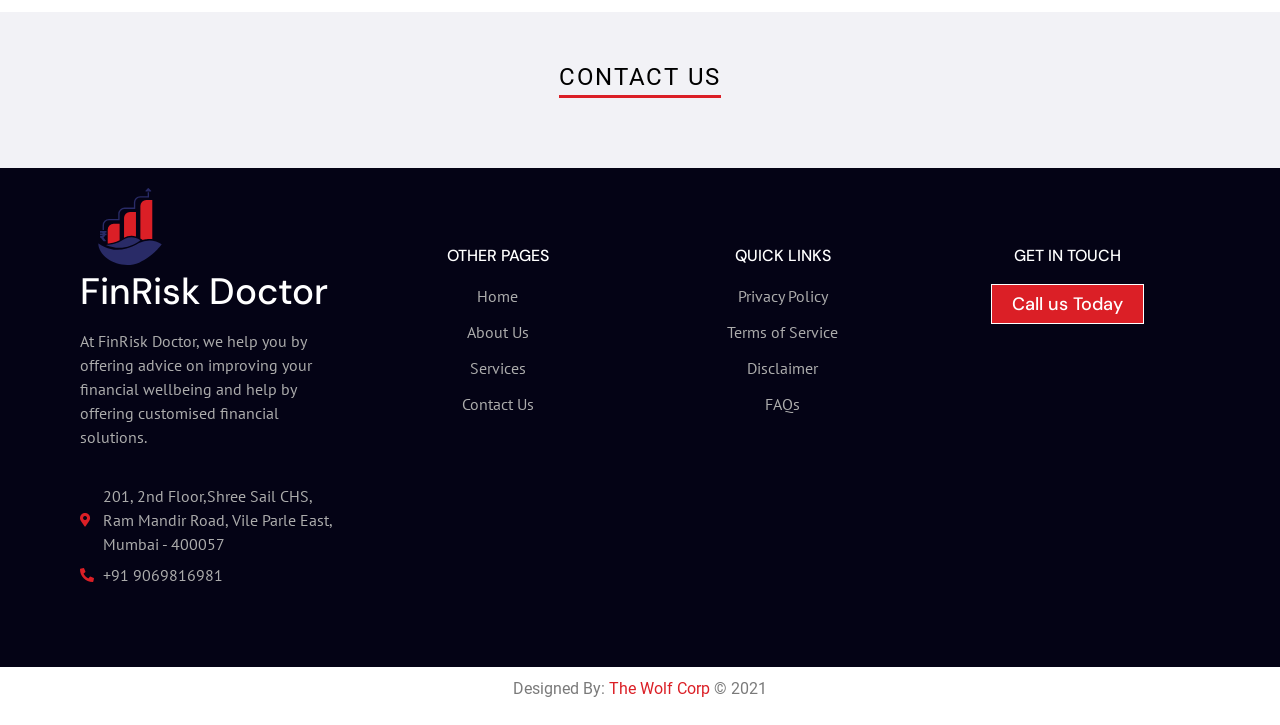What is the address of the company?
Based on the screenshot, provide a one-word or short-phrase response.

201, 2nd Floor,Shree Sail CHS, Ram Mandir Road, Vile Parle East, Mumbai - 400057